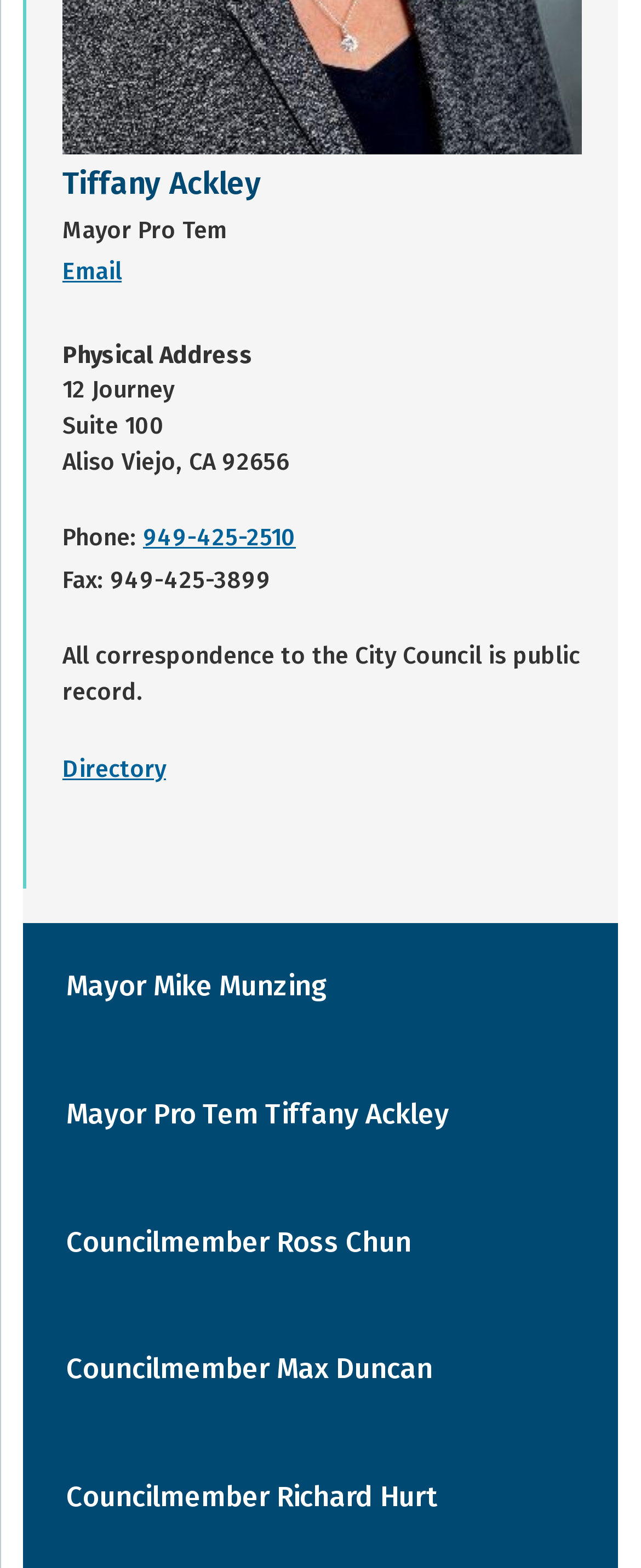Provide a brief response in the form of a single word or phrase:
What is the name of the Mayor Pro Tem?

Tiffany Ackley